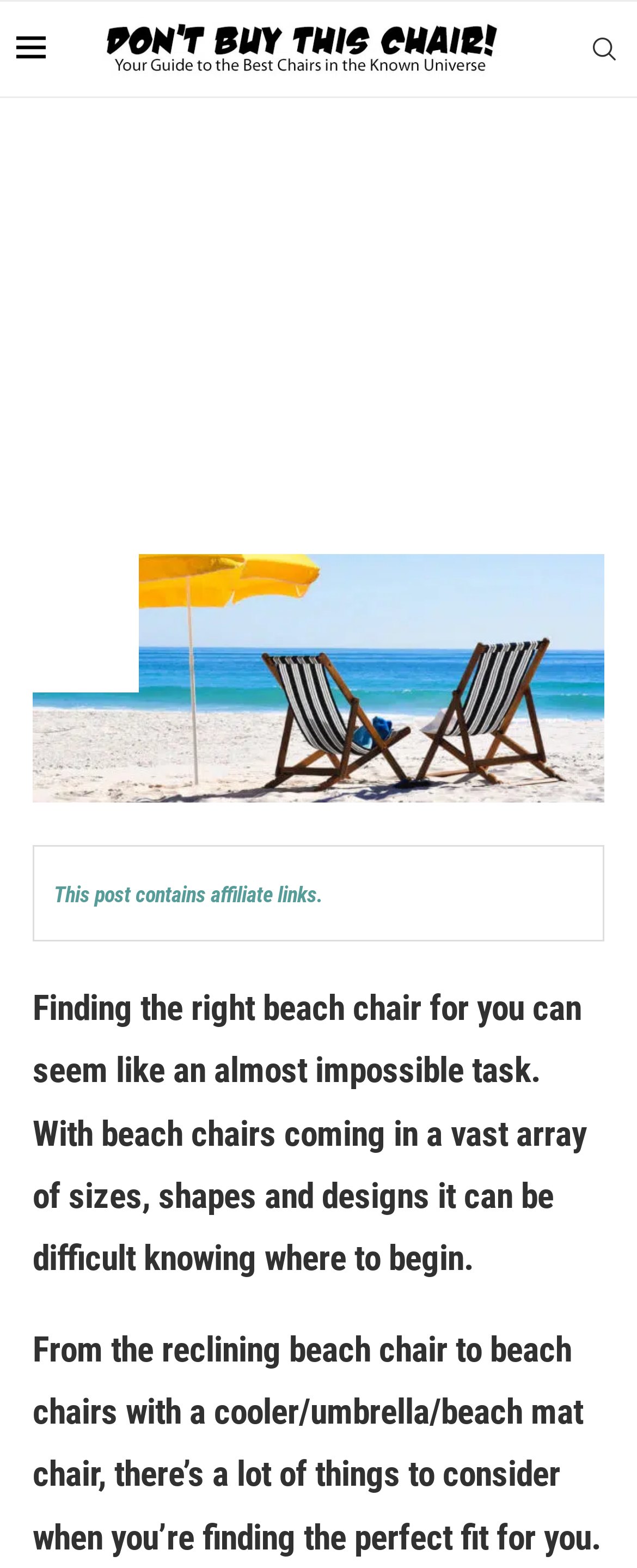Given the webpage screenshot, identify the bounding box of the UI element that matches this description: "alt="best-beach-chair-reviews" title="best-beach-chair-reviews"".

[0.051, 0.284, 0.949, 0.306]